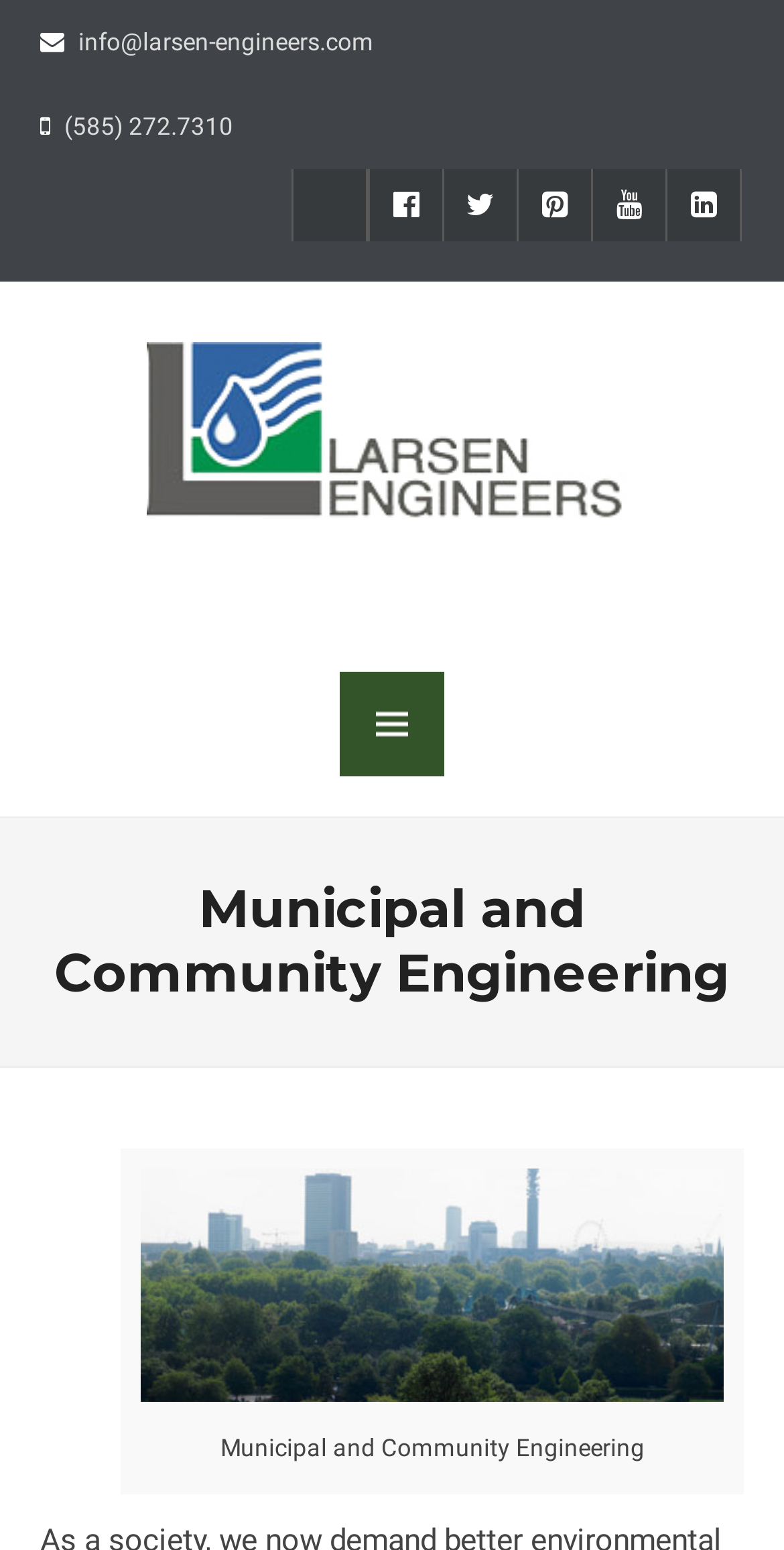Locate the bounding box coordinates of the element that should be clicked to execute the following instruction: "Call the office phone number".

[0.082, 0.073, 0.297, 0.091]